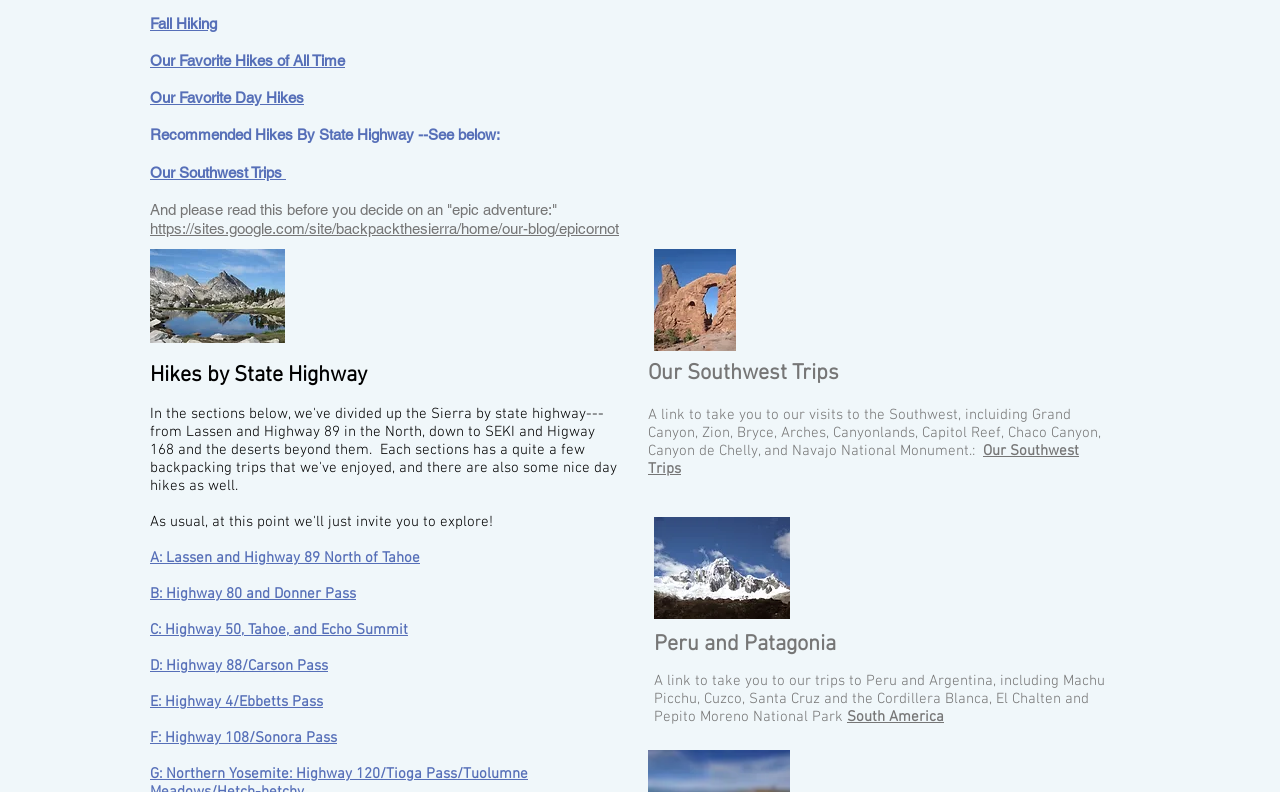Identify the bounding box coordinates necessary to click and complete the given instruction: "Click on Fall Hiking".

[0.117, 0.019, 0.17, 0.04]